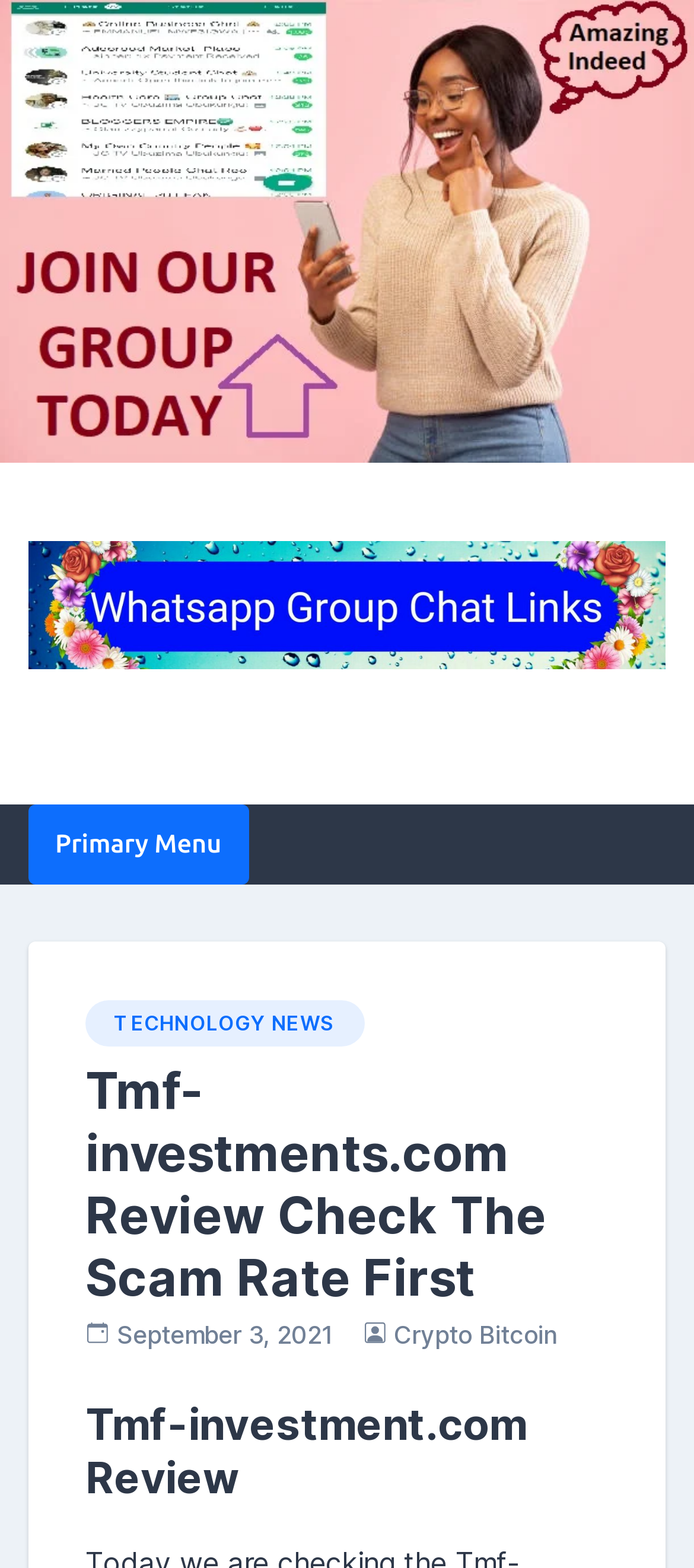Examine the screenshot and answer the question in as much detail as possible: What is the purpose of the review?

I inferred this answer by looking at the main heading 'Tmf-investments.com Review Check The Scam Rate First', which suggests that the purpose of the review is to check the scam rate of the website.